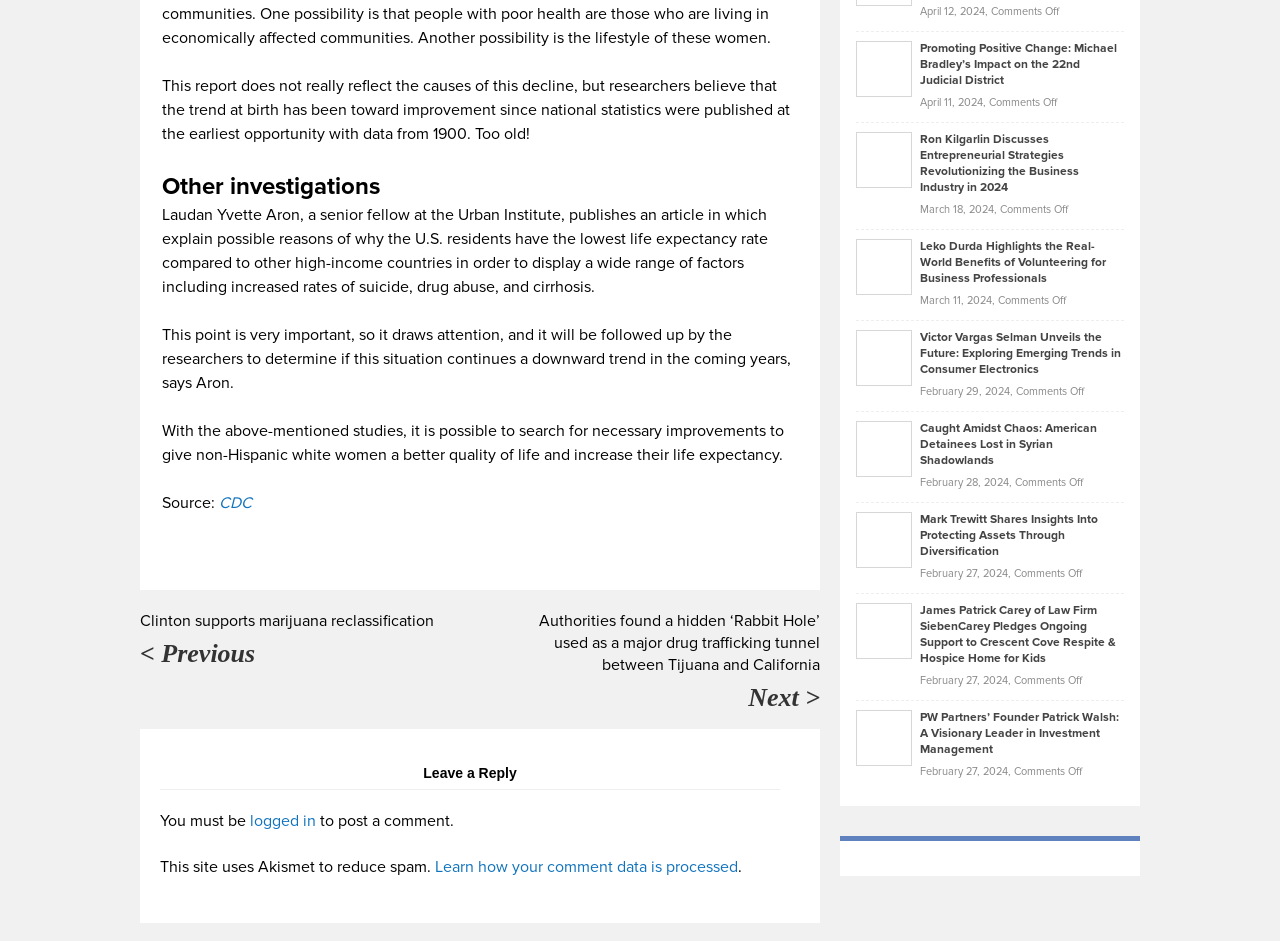Can you pinpoint the bounding box coordinates for the clickable element required for this instruction: "go to the previous page"? The coordinates should be four float numbers between 0 and 1, i.e., [left, top, right, bottom].

[0.109, 0.679, 0.199, 0.71]